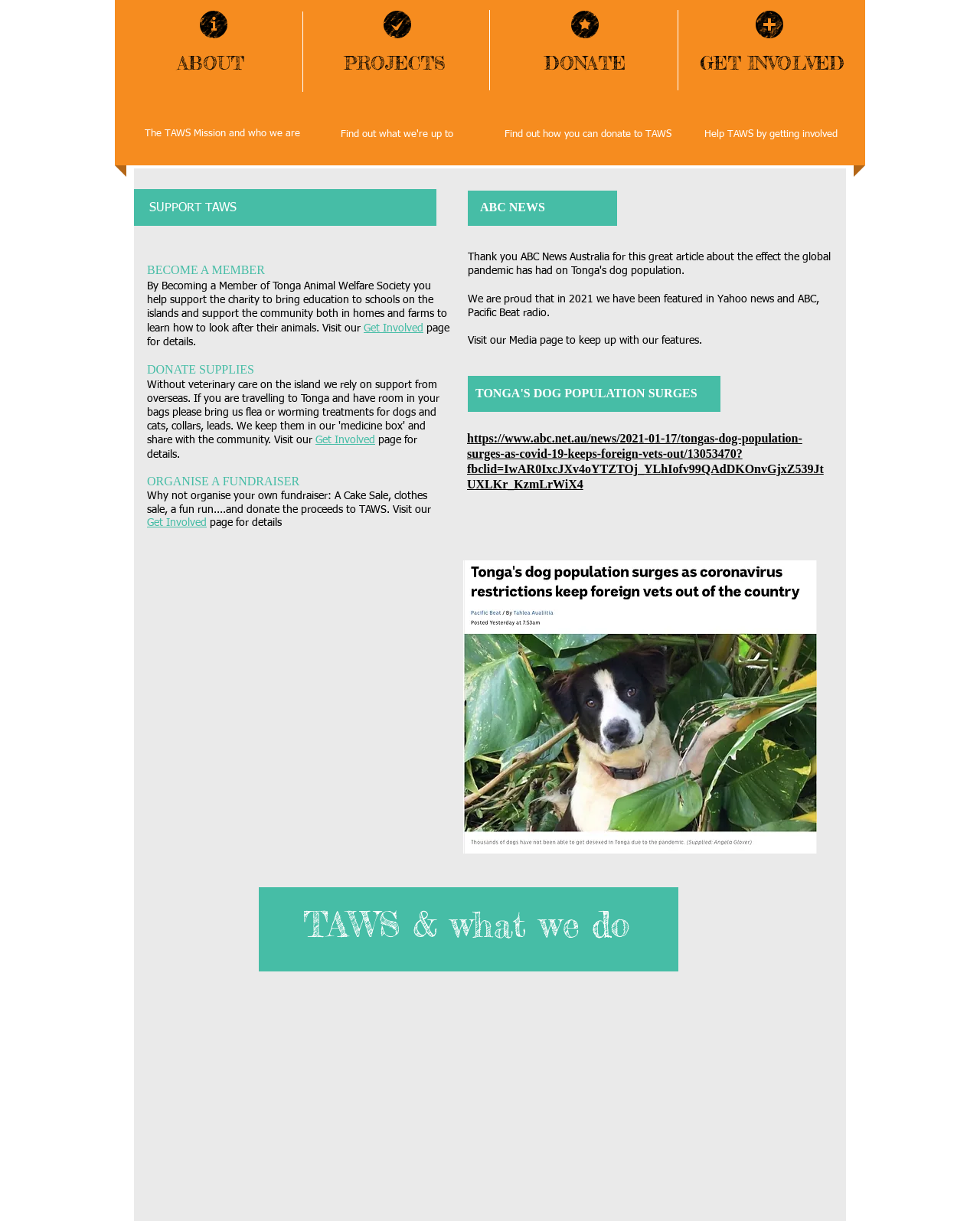Locate the bounding box coordinates of the UI element described by: "https://www.abc.net.au/news/2021-01-17/tongas-dog-population-surges-as-covid-19-keeps-foreign-vets-out/13053470?fbclid=IwAR0IxcJXv4oYTZTOj_YLhIofv99QAdDKOnvGjxZ539JtUXLKr_KzmLrWiX4". Provide the coordinates as four float numbers between 0 and 1, formatted as [left, top, right, bottom].

[0.477, 0.354, 0.84, 0.402]